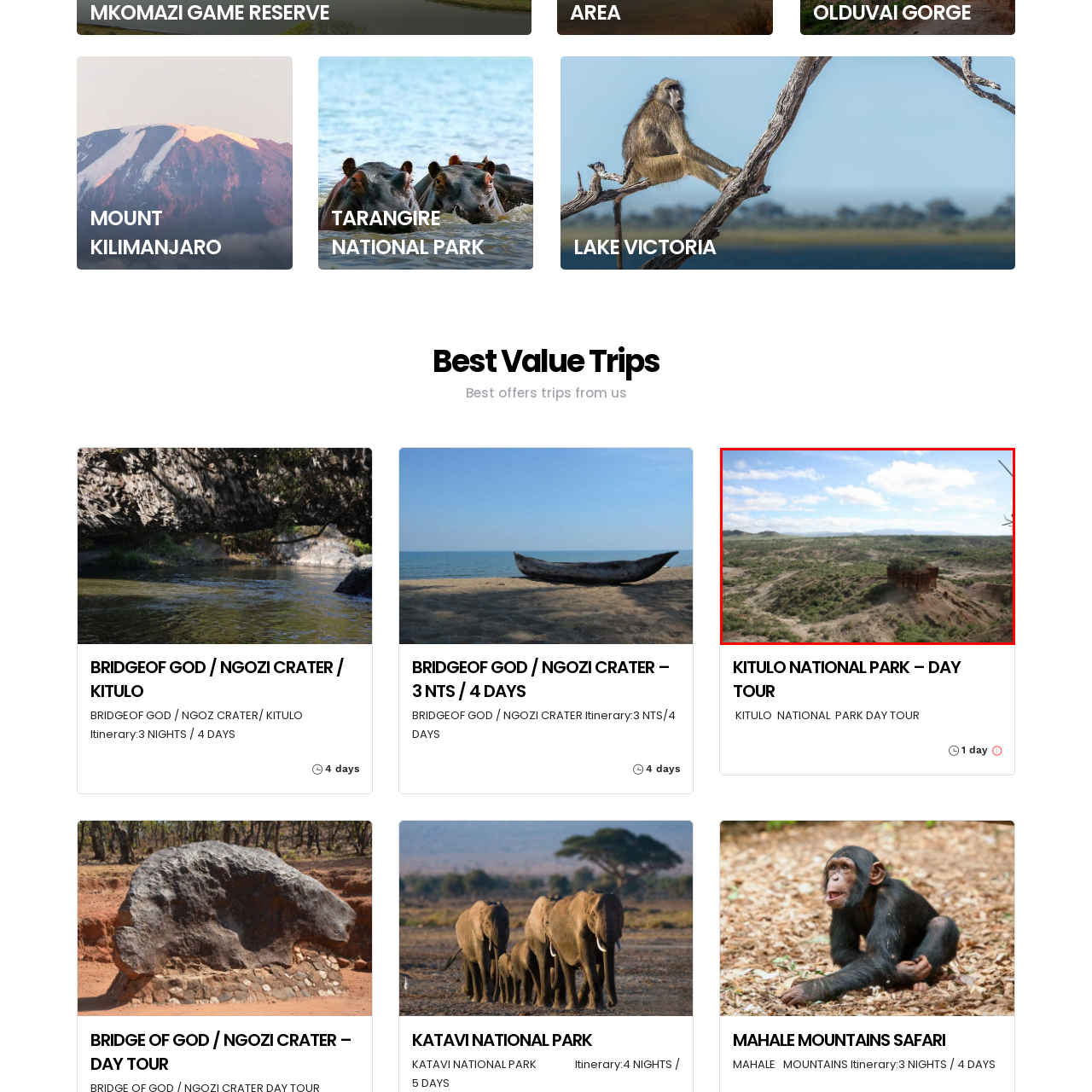Observe the image segment inside the red bounding box and answer concisely with a single word or phrase: What type of structure sits atop a hill?

Weathered